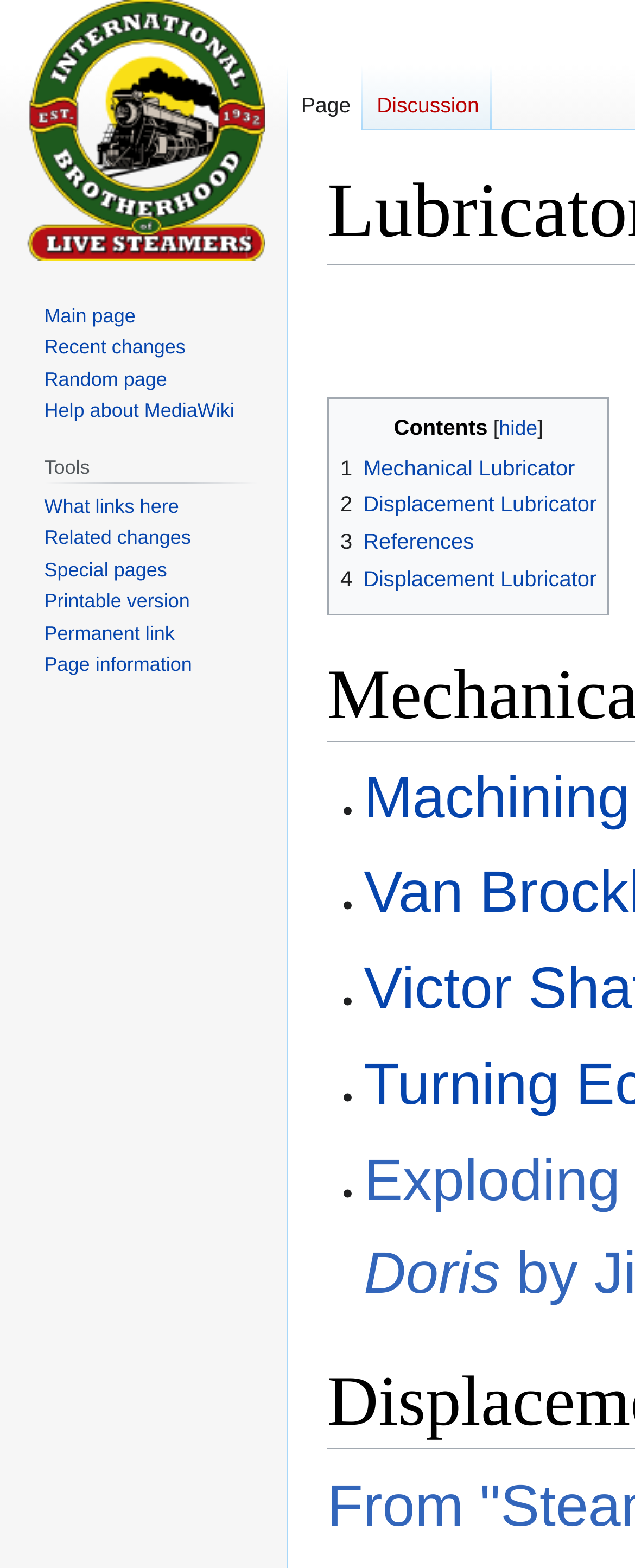Create a detailed narrative of the webpage’s visual and textual elements.

The webpage is about a lubricator, specifically from IBLS. At the top, there are two links, "Jump to navigation" and "Jump to search", positioned side by side. Below them, there is a navigation section titled "Contents" that takes up most of the width of the page. Within this section, there is a button labeled "hide" and a heading that reads "Contents". Below the heading, there are four links: "1 Mechanical Lubricator", "2 Displacement Lubricator", "3 References", and "4 Displacement Lubricator".

To the right of the "Contents" section, there are five list markers, stacked vertically. Below the list markers, there is another navigation section titled "Namespaces" that contains two links: "Page" and "Discussion". 

At the top-left corner of the page, there is a link that reads "Visit the main page". Below it, there are two navigation sections, "Navigation" and "Tools", positioned side by side. The "Navigation" section contains four links: "Main page", "Recent changes", "Random page", and "Help about MediaWiki". The "Tools" section contains a heading that reads "Tools" and five links: "What links here", "Related changes", "Special pages", "Printable version", and "Permanent link", as well as a link to "Page information".